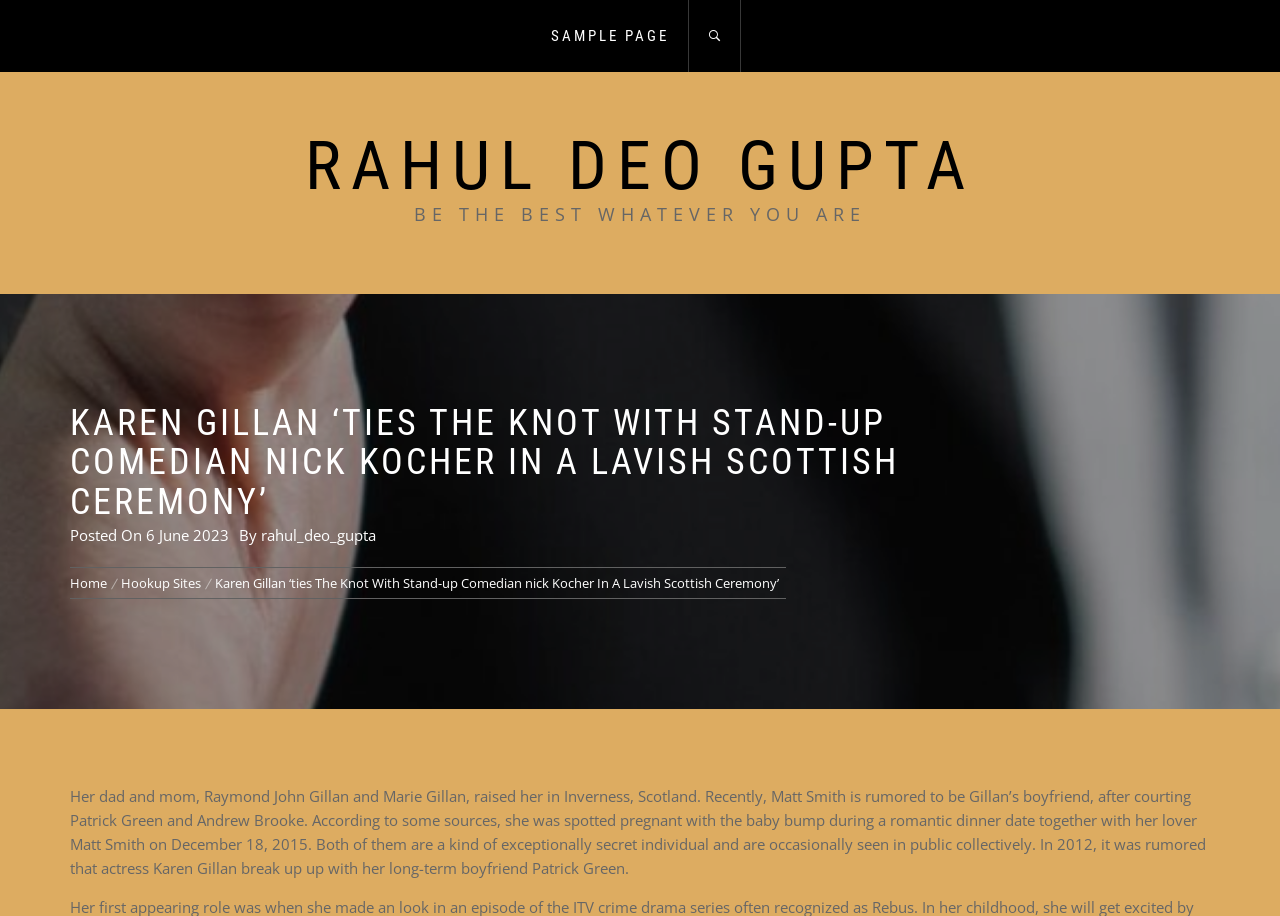Please respond in a single word or phrase: 
Who is the author of this article?

Rahul Deo Gupta